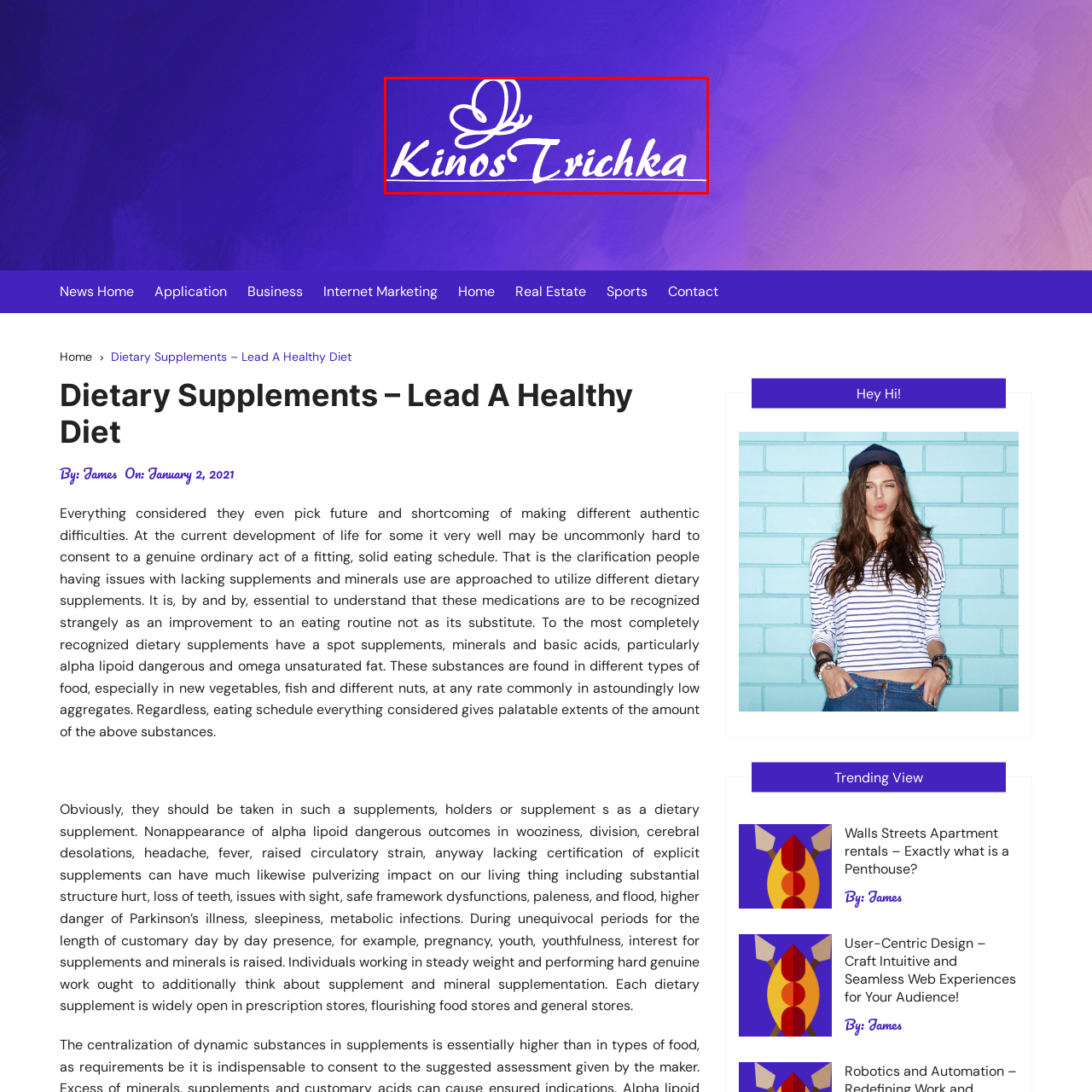Give a detailed account of the picture within the red bounded area.

The image features a stylized logo for "Kinos Trichka," characterized by elegant typography that combines flowing script with a distinctive butterfly motif. The logo's design features a prominent butterfly, symbolizing transformation and beauty, set against a rich purple background. This vibrant color enhances the overall aesthetic, conveying a sense of creativity and appeal. The design reflects a modern, artistic vibe, making it suitable for a brand associated with lifestyle, wellness, or cultural topics, likely connected to the themes outlined in the accompanying blog about dietary supplements and healthy living.